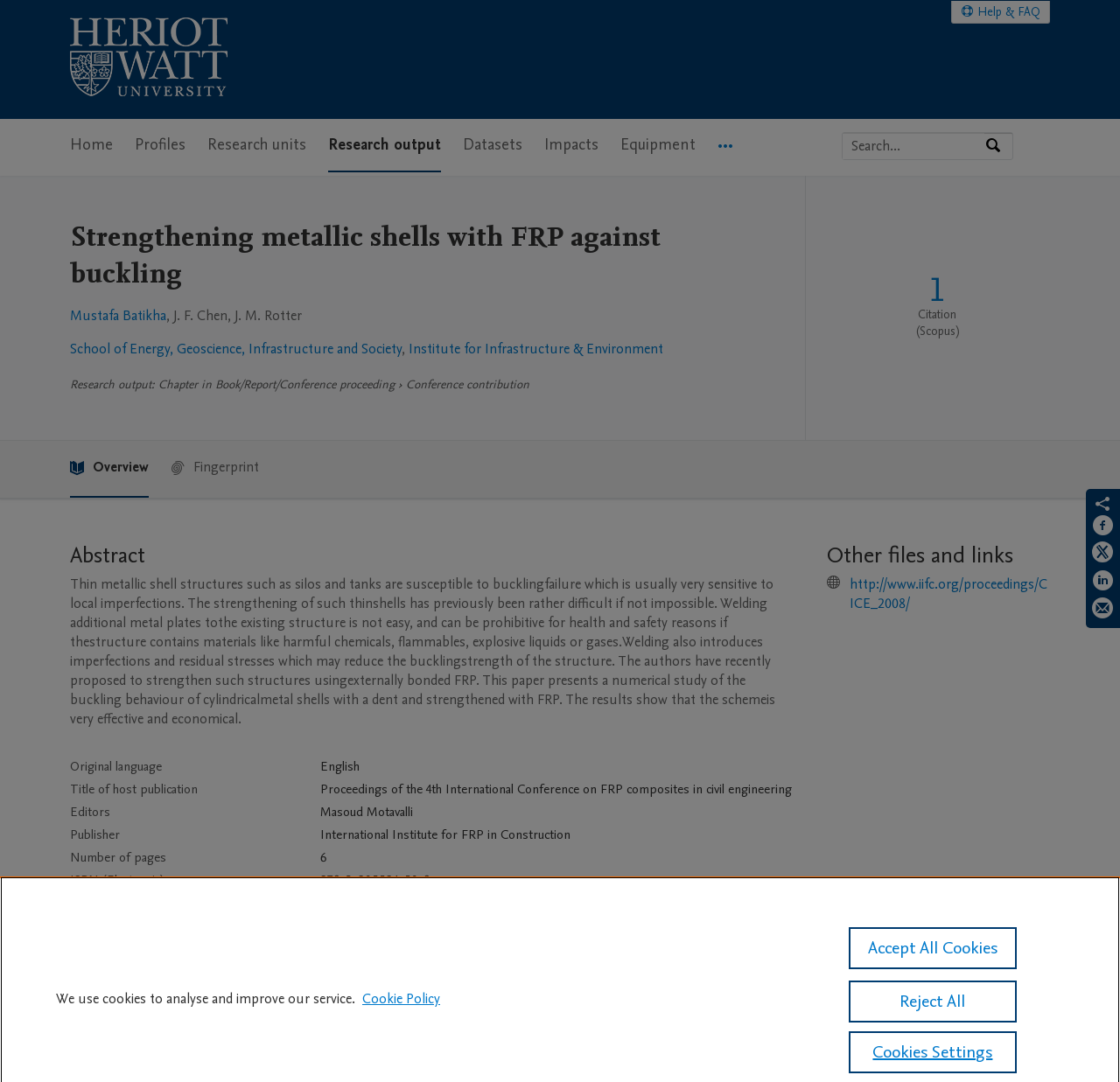Identify the main heading of the webpage and provide its text content.

Strengthening metallic shells with FRP against buckling